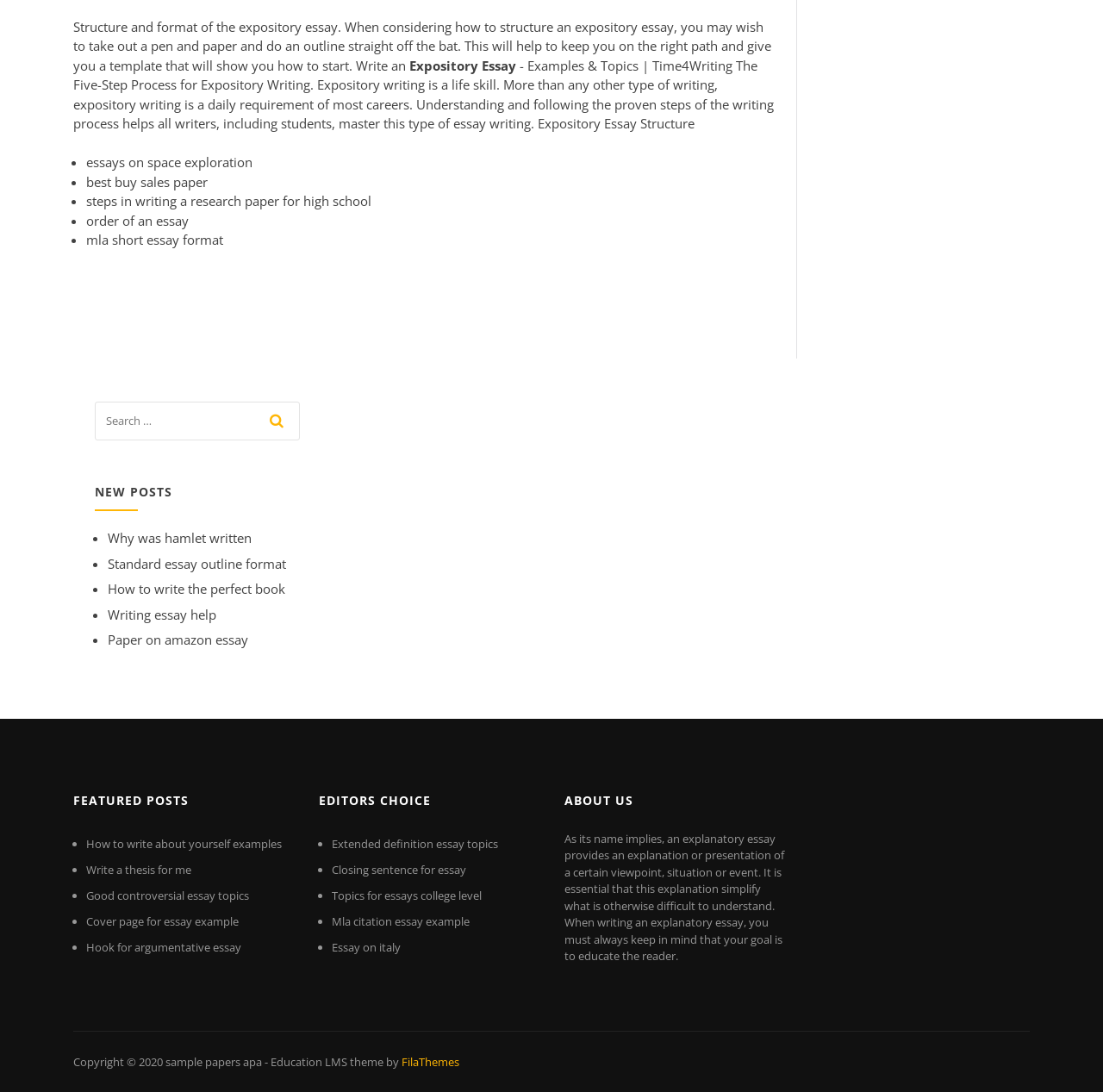Determine the bounding box coordinates of the UI element that matches the following description: "Mla citation essay example". The coordinates should be four float numbers between 0 and 1 in the format [left, top, right, bottom].

[0.301, 0.836, 0.426, 0.85]